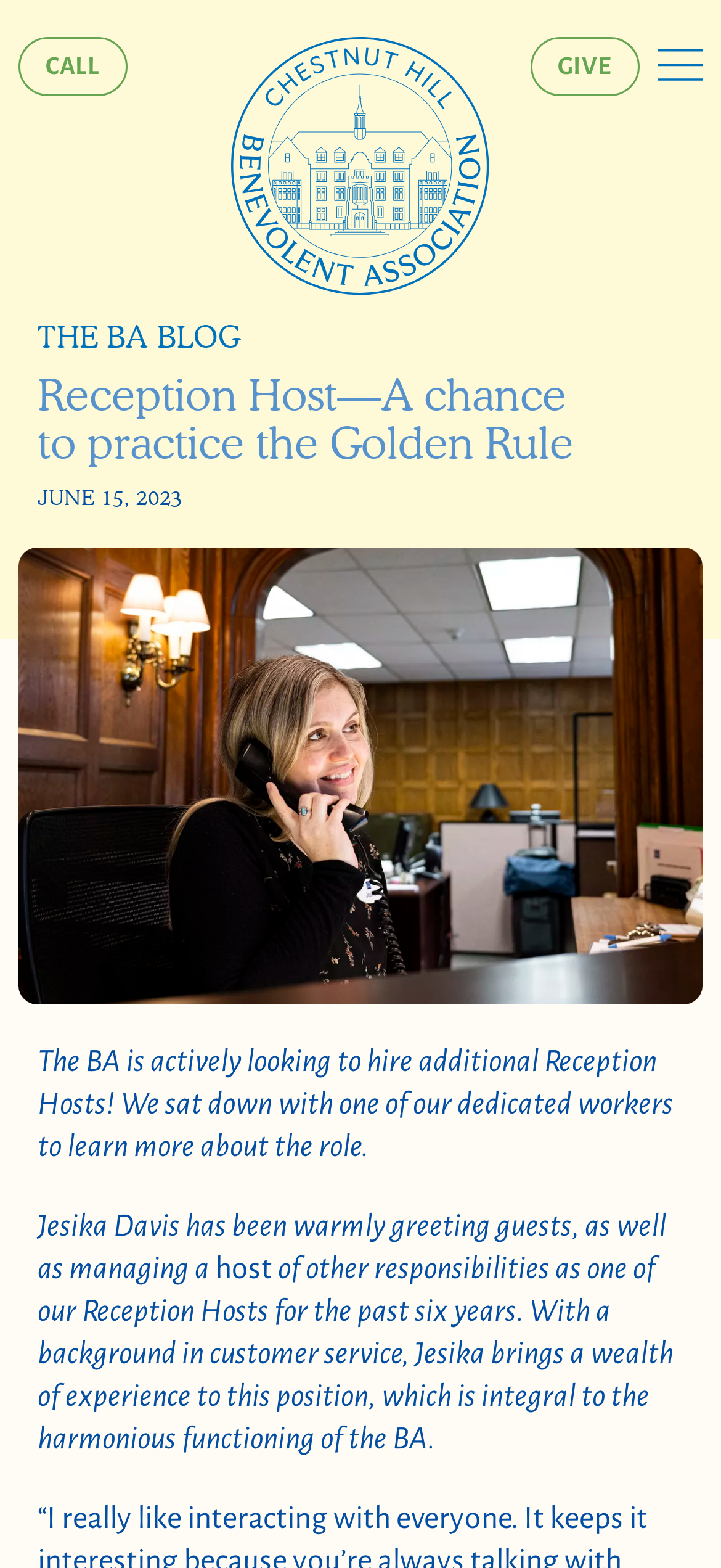What is Jesika Davis's background?
Provide a one-word or short-phrase answer based on the image.

customer service